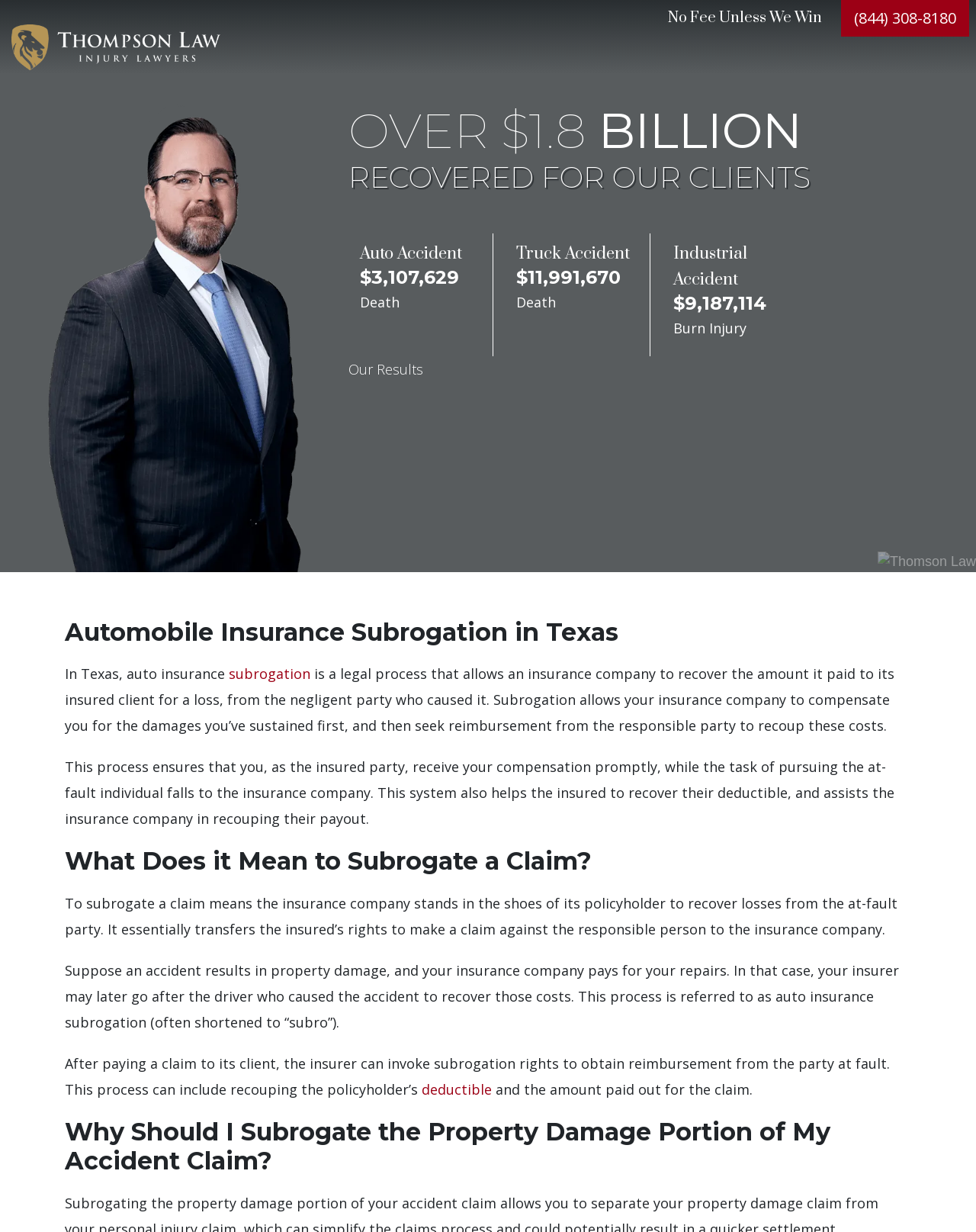Based on the element description deductible, identify the bounding box of the UI element in the given webpage screenshot. The coordinates should be in the format (top-left x, top-left y, bottom-right x, bottom-right y) and must be between 0 and 1.

[0.432, 0.877, 0.504, 0.892]